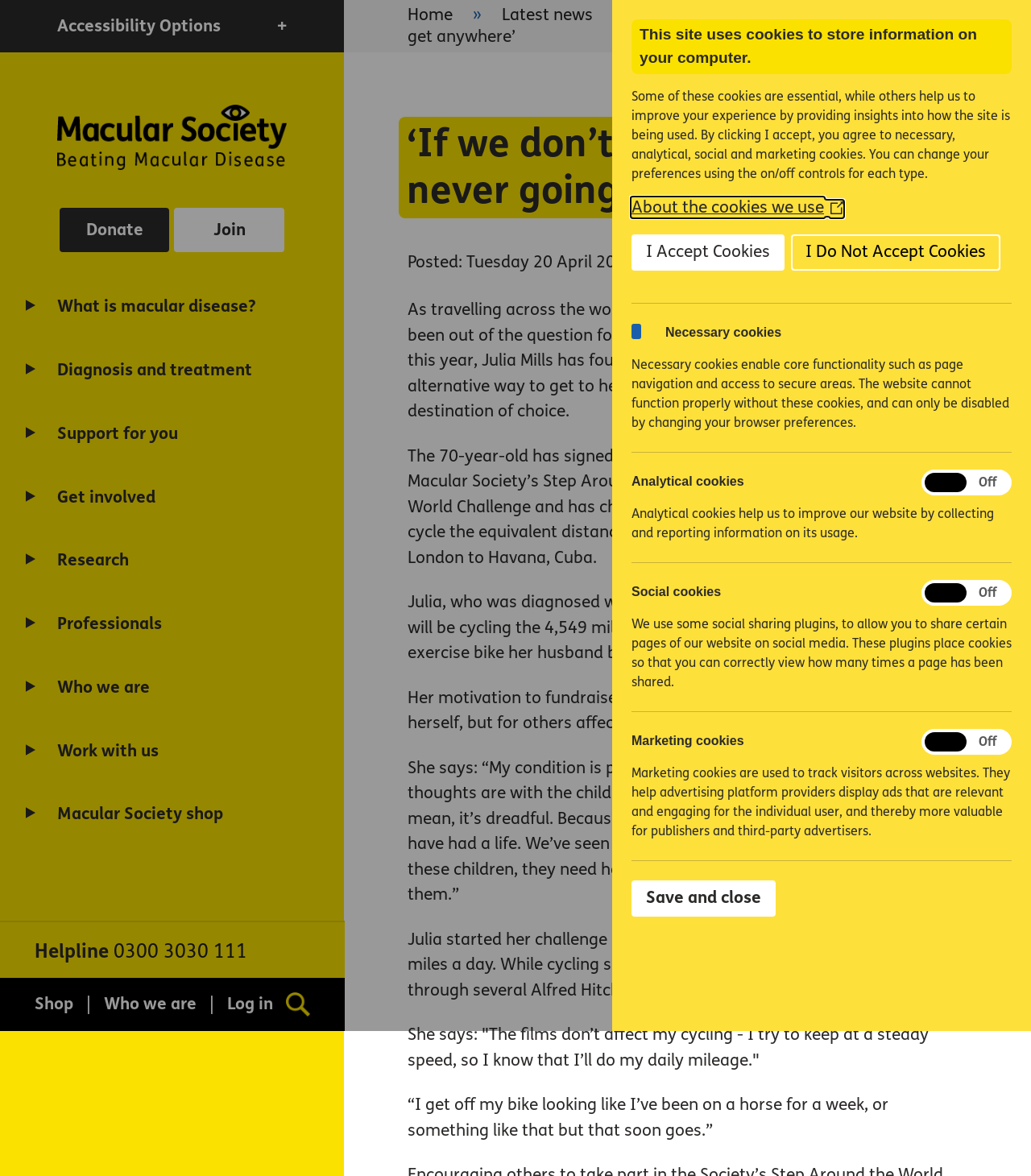Give a concise answer using only one word or phrase for this question:
What is the distance Julia Mills is cycling?

4,549 miles